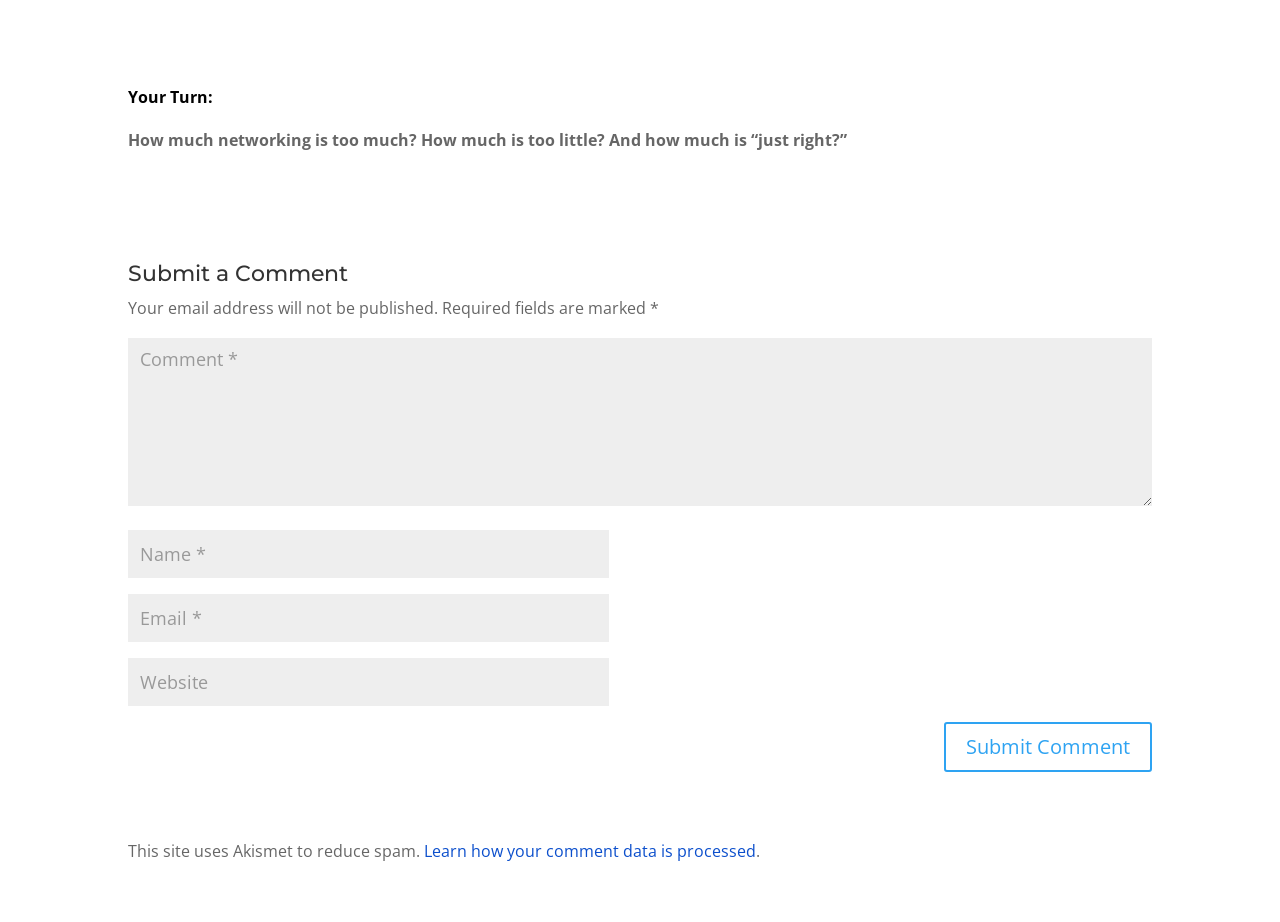What happens to comment data after submission?
Please provide a full and detailed response to the question.

According to the link at the bottom of the webpage, comment data is processed in some way after submission. The exact nature of this processing is not specified, but it may involve moderation, analysis, or storage of the comment data.